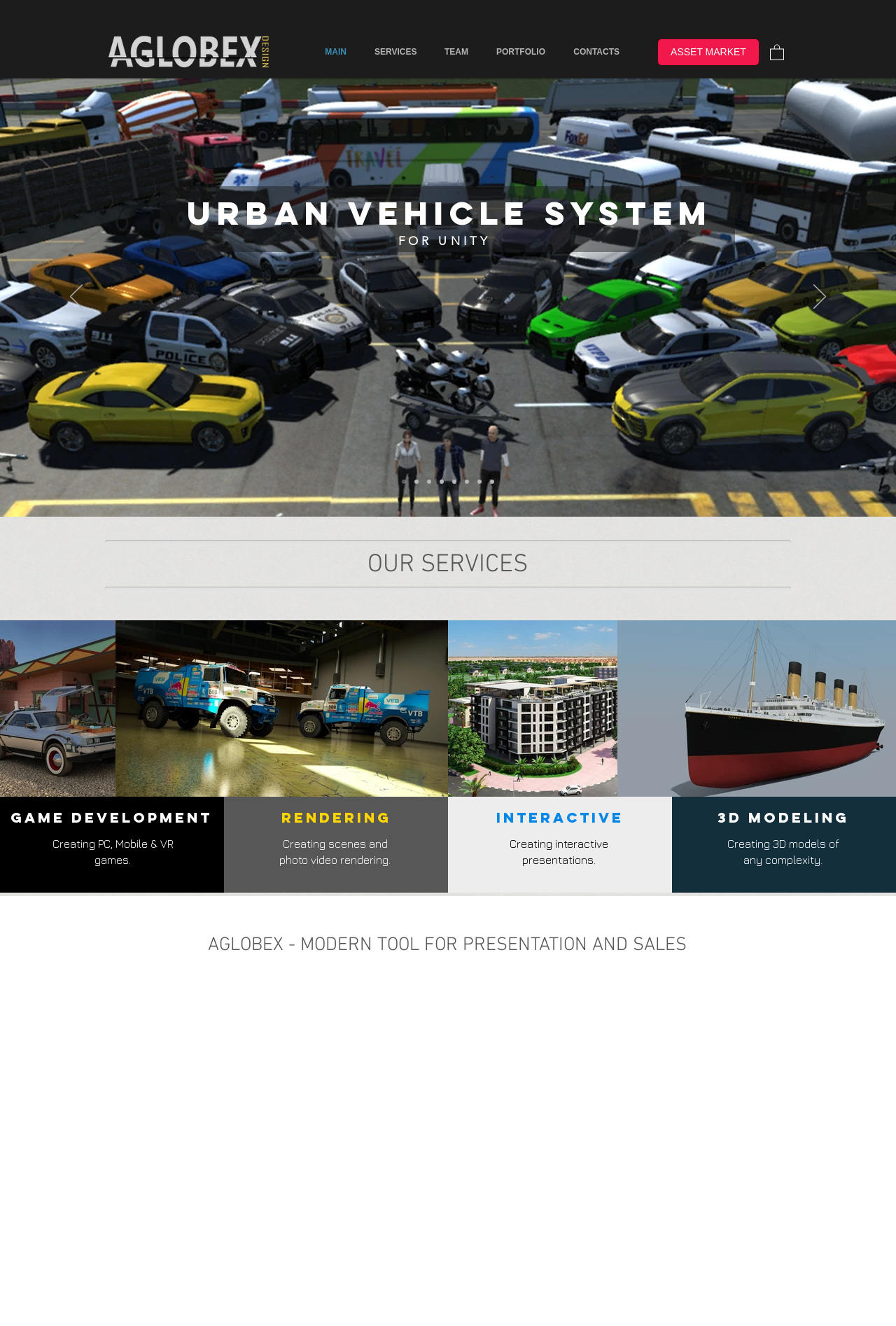Find the bounding box coordinates of the area to click in order to follow the instruction: "Click the 'MAIN' link".

[0.347, 0.034, 0.402, 0.044]